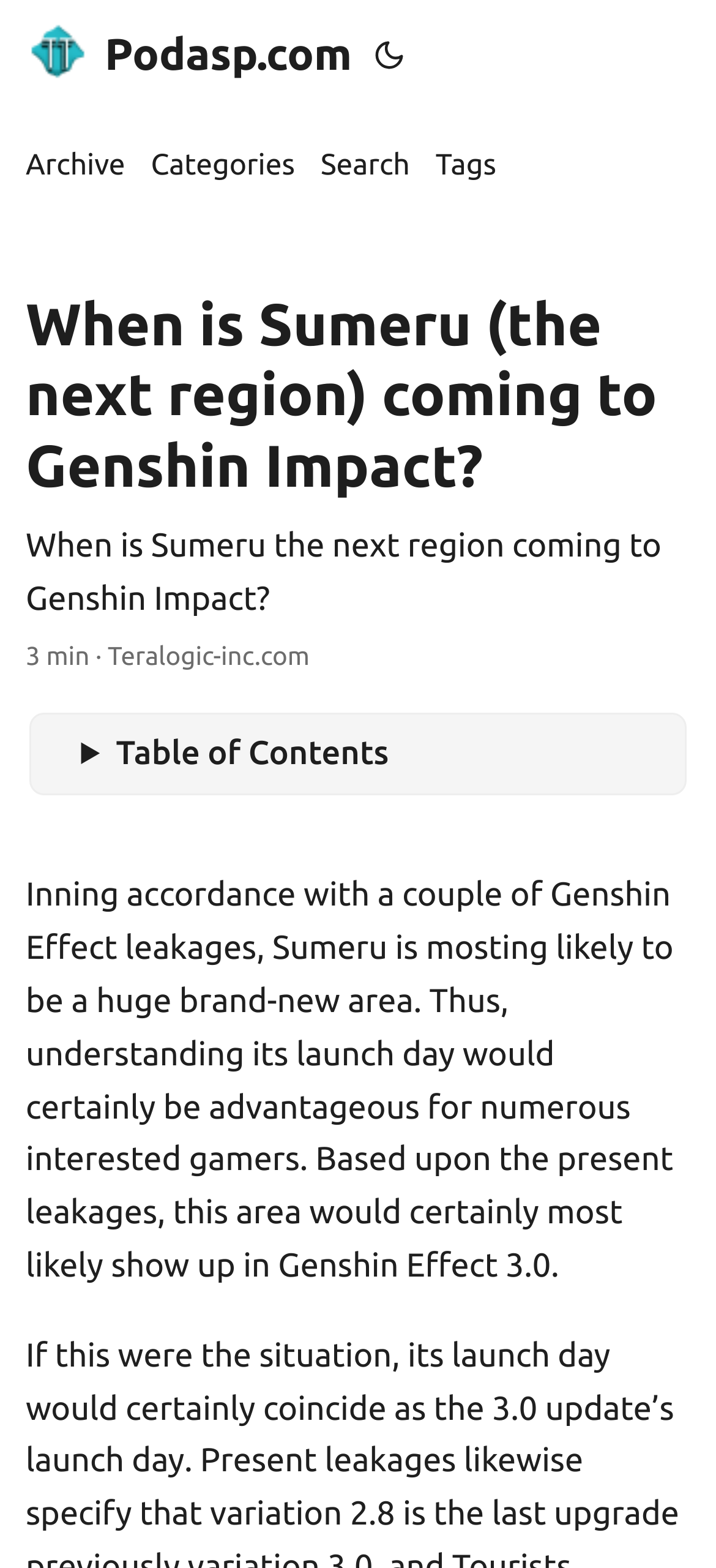Using the provided element description: "title="(Alt + T)"", determine the bounding box coordinates of the corresponding UI element in the screenshot.

[0.512, 0.0, 0.574, 0.07]